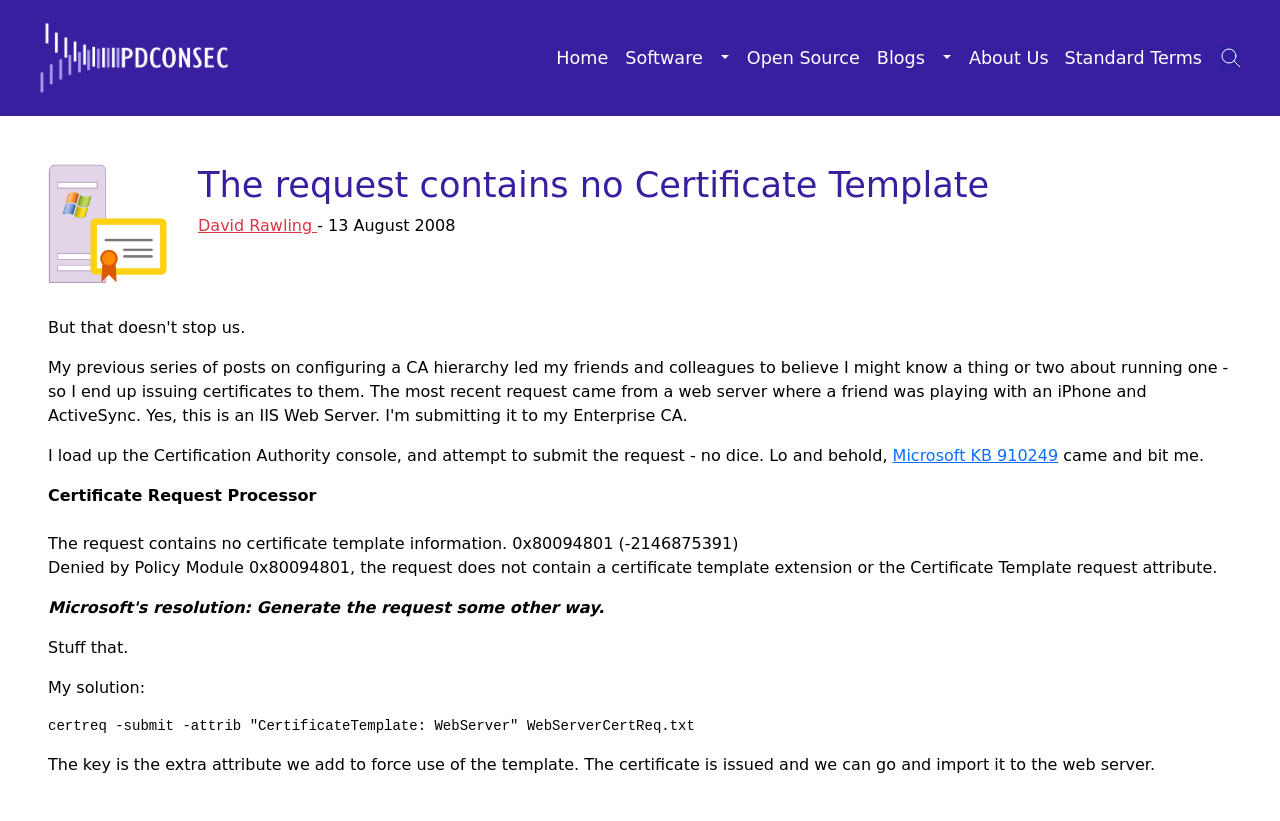Please identify the bounding box coordinates of the clickable region that I should interact with to perform the following instruction: "Click on the 'David Rawling' link". The coordinates should be expressed as four float numbers between 0 and 1, i.e., [left, top, right, bottom].

[0.155, 0.263, 0.248, 0.287]